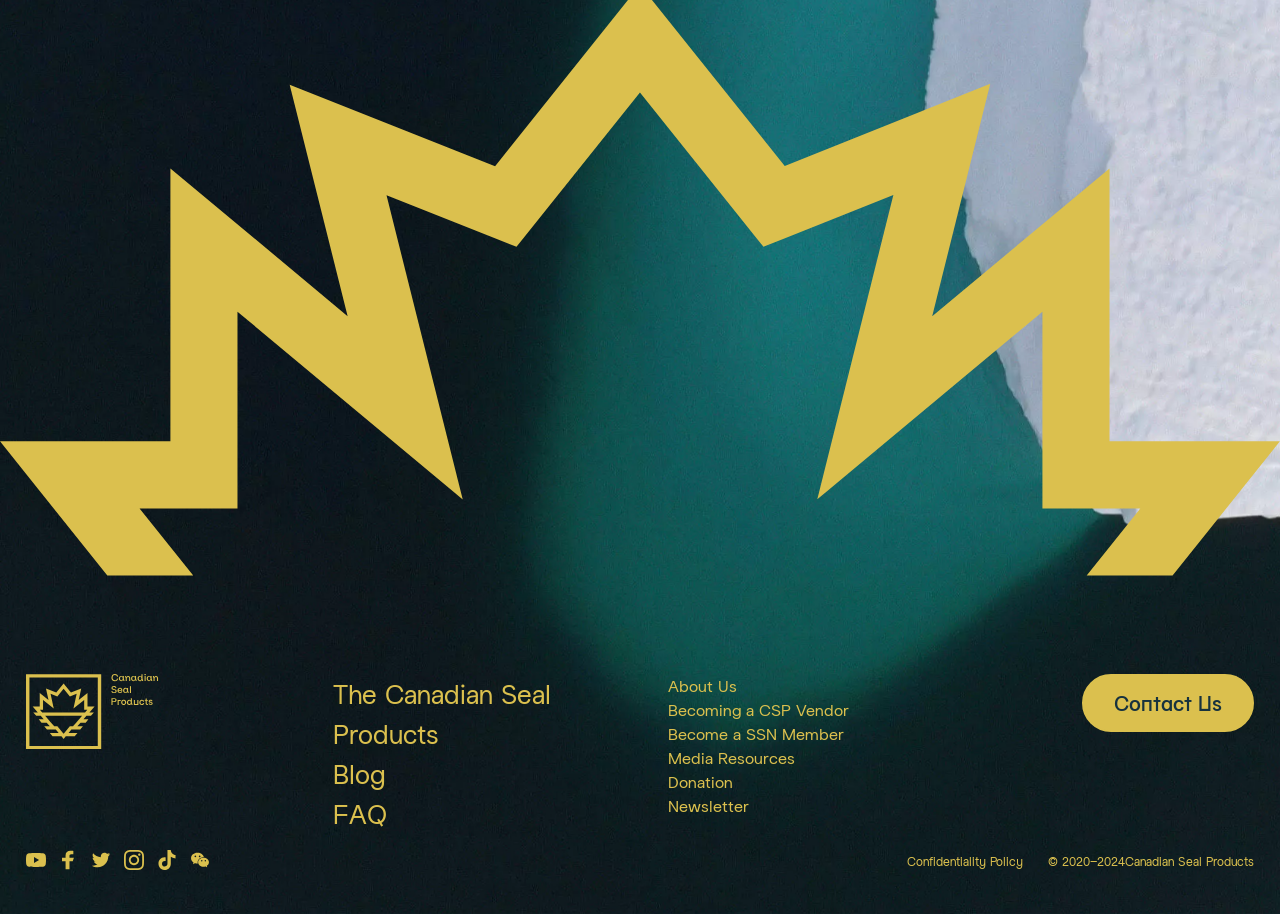Please provide a short answer using a single word or phrase for the question:
What are the main sections of the website?

The Canadian Seal, Products, Blog, FAQ, About Us